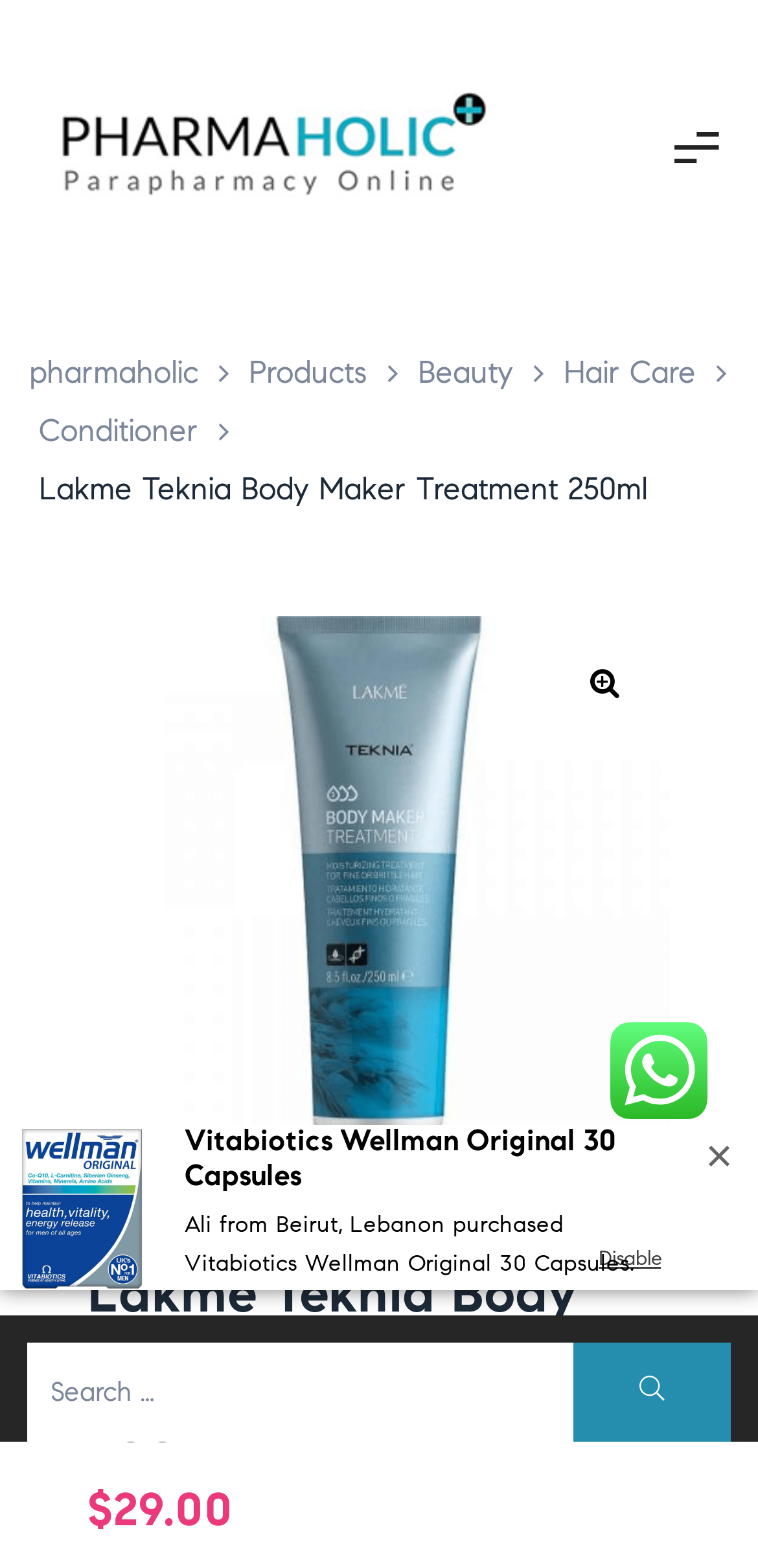Offer a detailed account of what is visible on the webpage.

The webpage is about Lakme Teknia Body Maker Treatment, a lightweight volume balm for fine hairs that strengthens the structure of the hairs from within. 

At the top, there is a navigation menu with links to "Pharmaholic", "Products", "Beauty", "Hair Care", and "Conditioner". 

Below the navigation menu, the product name "Lakme Teknia Body Maker Treatment 250ml" is displayed prominently. 

To the right of the product name, there is a rating section with a single icon. 

Below the product name, there is a large image of the product, which takes up most of the width of the page. 

Underneath the image, the product name is repeated as a heading, followed by the price "$29.00". 

At the bottom of the page, there are three icons: "My Account", "Search", and a shopping cart icon. 

To the right of the icons, there is a search bar with a search button. 

Finally, there is a small image at the bottom right corner of the page.